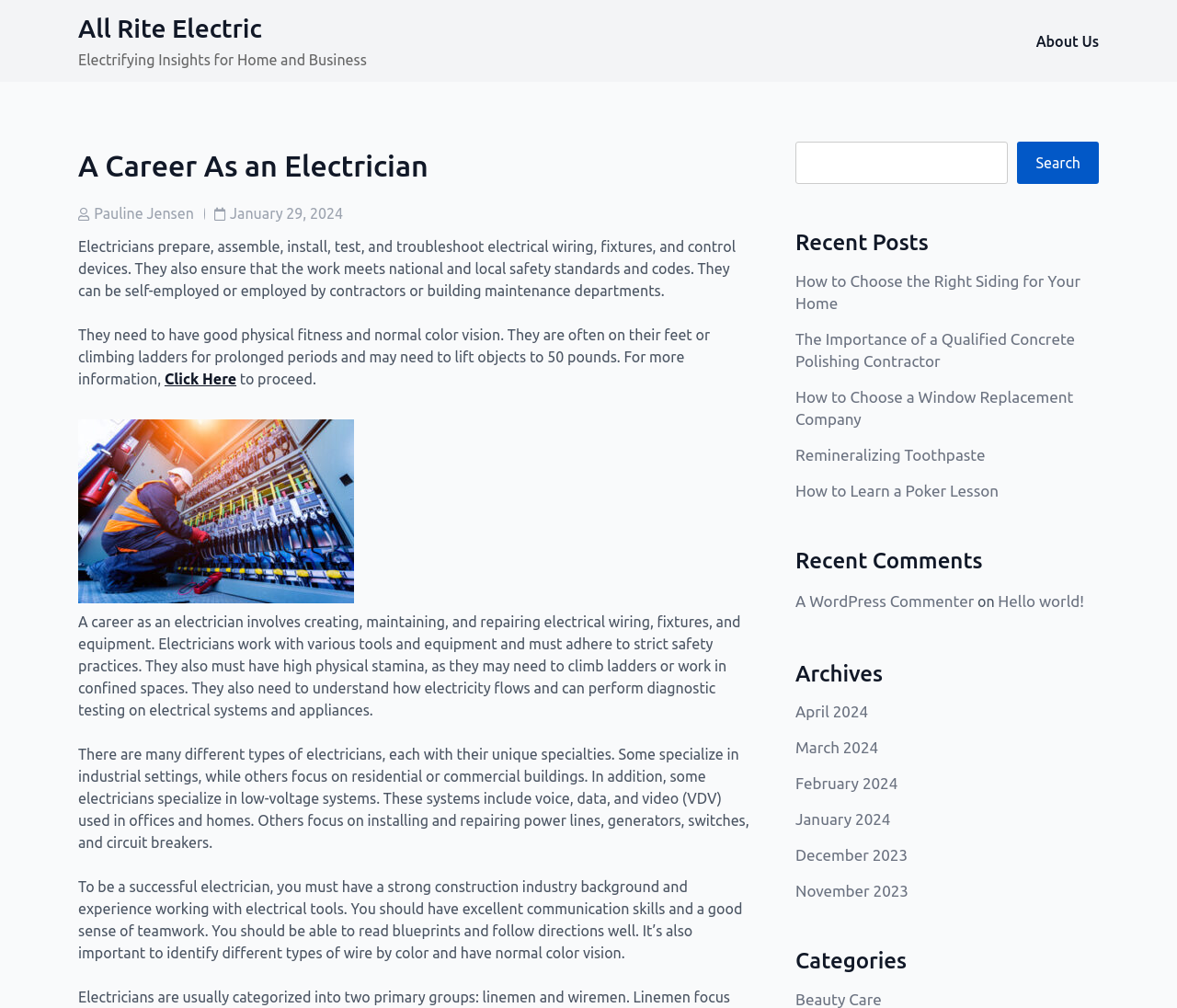Determine the bounding box coordinates for the HTML element described here: "Sapore Coffee".

None